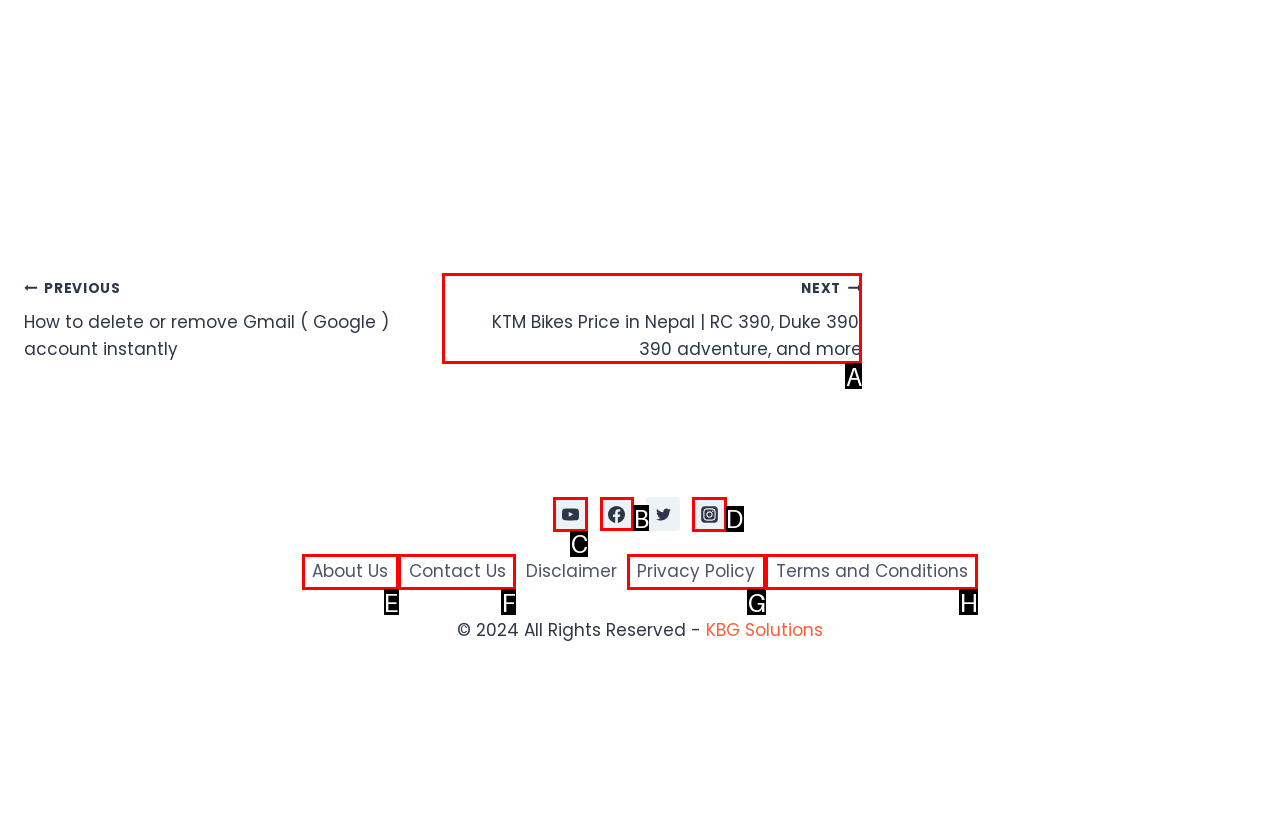Which HTML element should be clicked to perform the following task: visit Facebook page
Reply with the letter of the appropriate option.

B